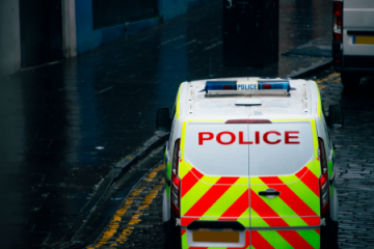What is the color of the reflective patterns on the van?
Refer to the image and provide a concise answer in one word or phrase.

Yellow and red